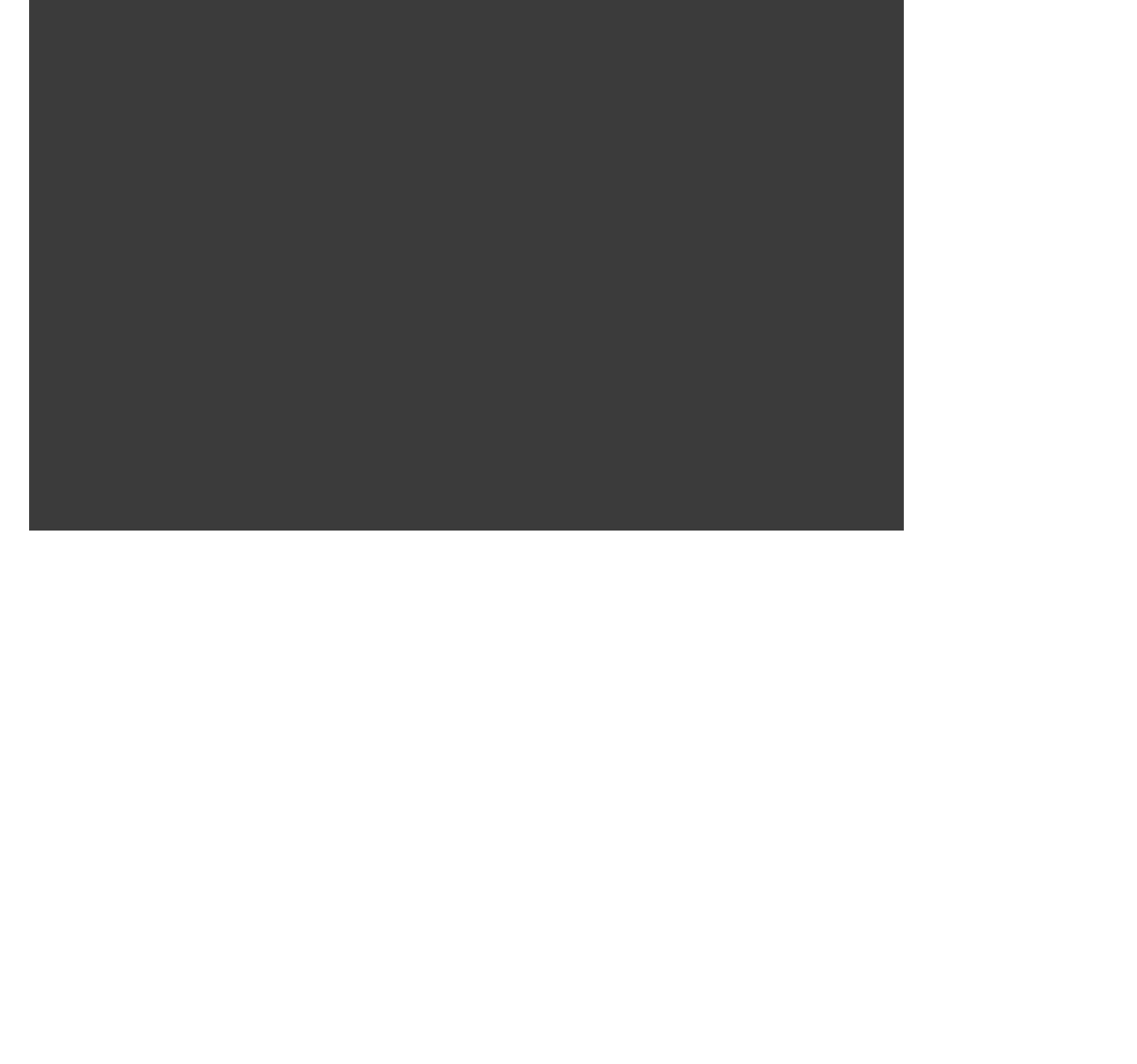Examine the image and give a thorough answer to the following question:
What is the copyright year of ME Hollywood Films Corporation?

I found the answer by looking at the text that mentions 'Copyrights Reserved © 2021 - 2024'.